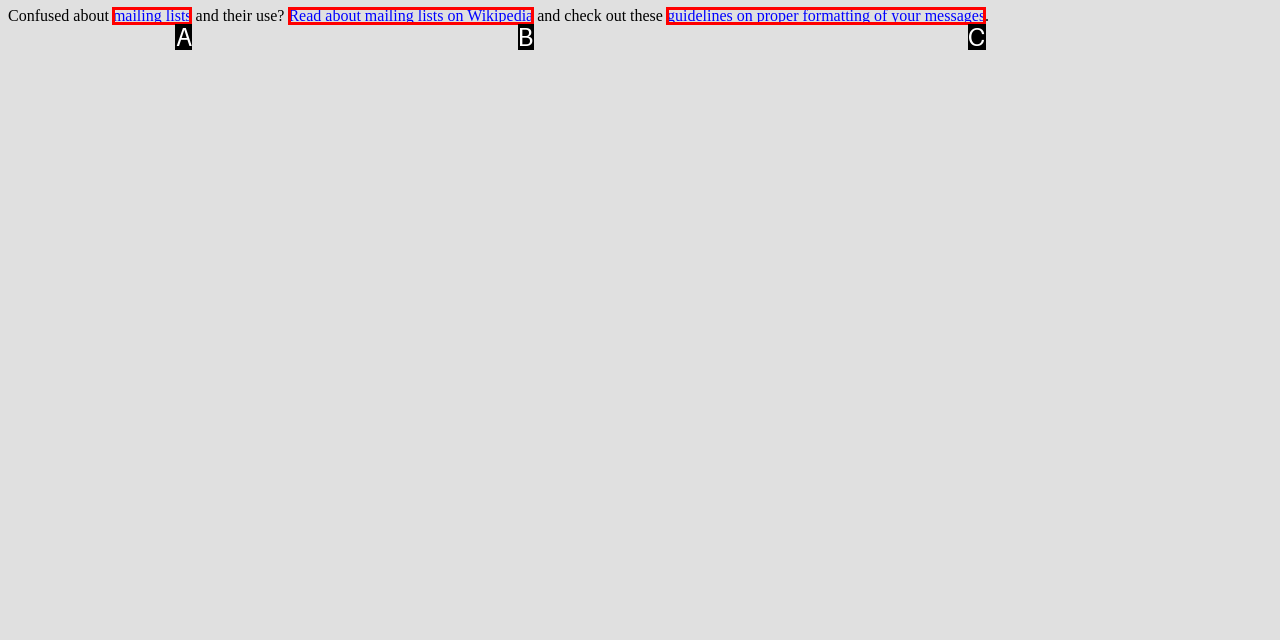Select the letter of the option that corresponds to: mailing lists
Provide the letter from the given options.

A